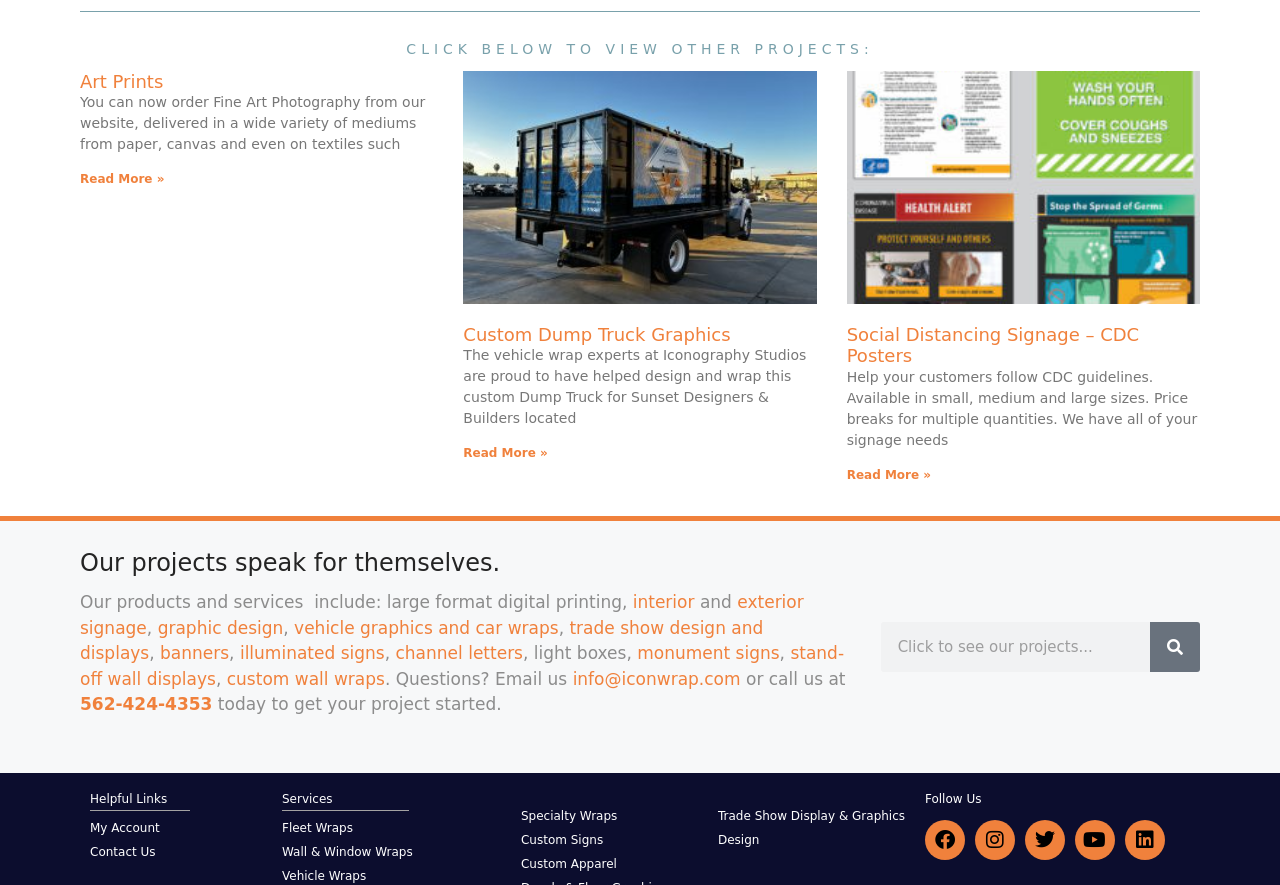What types of projects are showcased on this webpage?
Kindly offer a comprehensive and detailed response to the question.

By analyzing the webpage, I found that there are three main sections showcasing different projects. The first section is about Art Prints, the second section is about Custom Dump Truck Graphics, and the third section is about Social Distancing Signage.